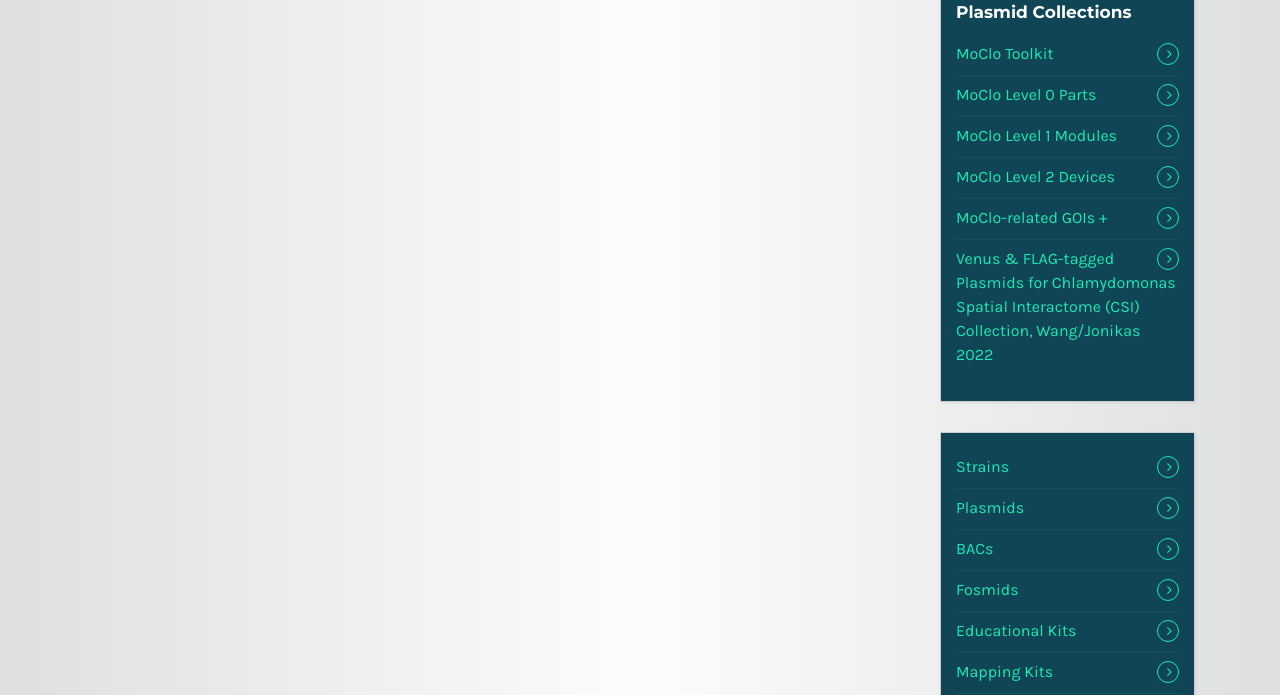Pinpoint the bounding box coordinates of the area that must be clicked to complete this instruction: "Click on MoClo Toolkit".

[0.747, 0.05, 0.921, 0.107]